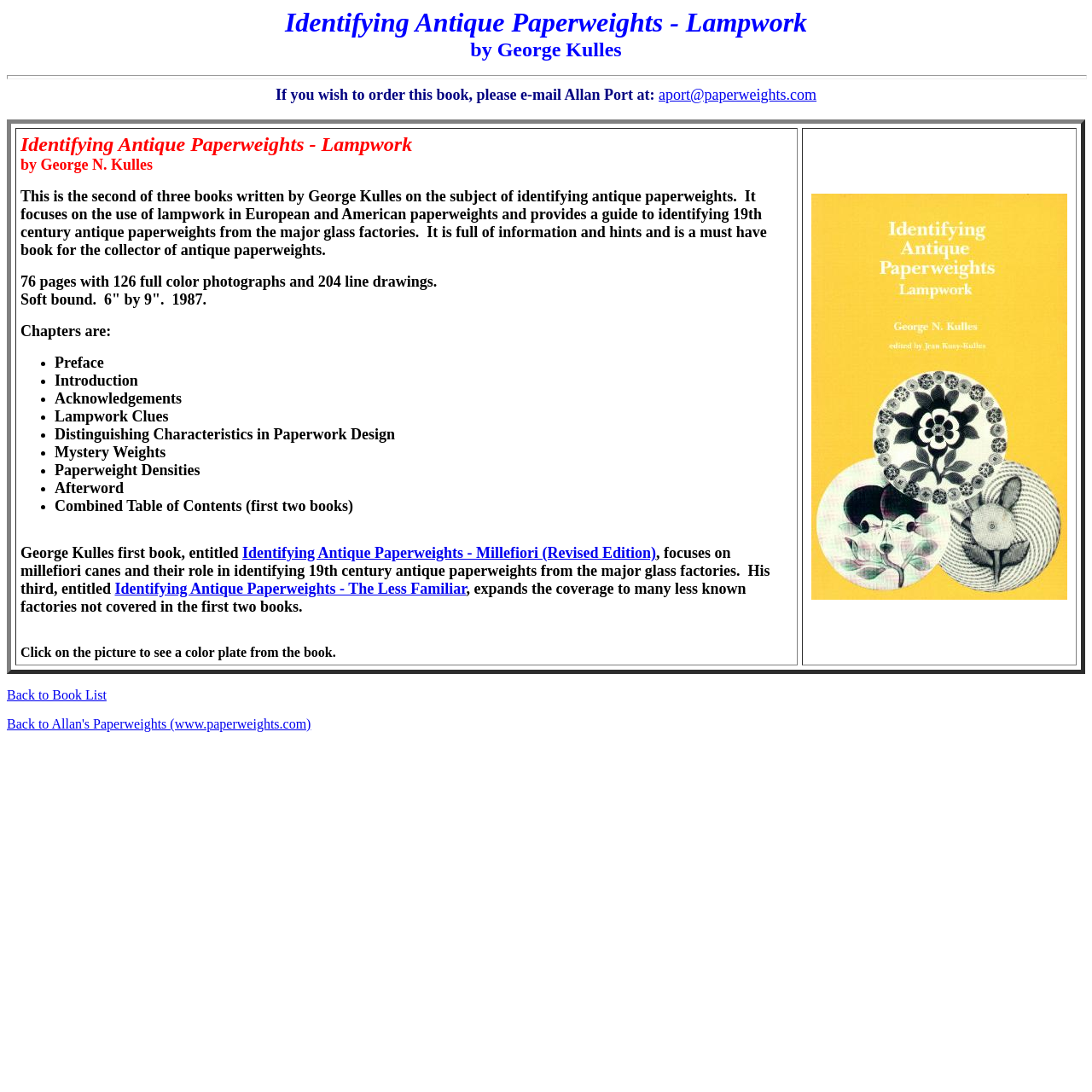Who is the author of the book?
Please provide a single word or phrase answer based on the image.

George Kulles